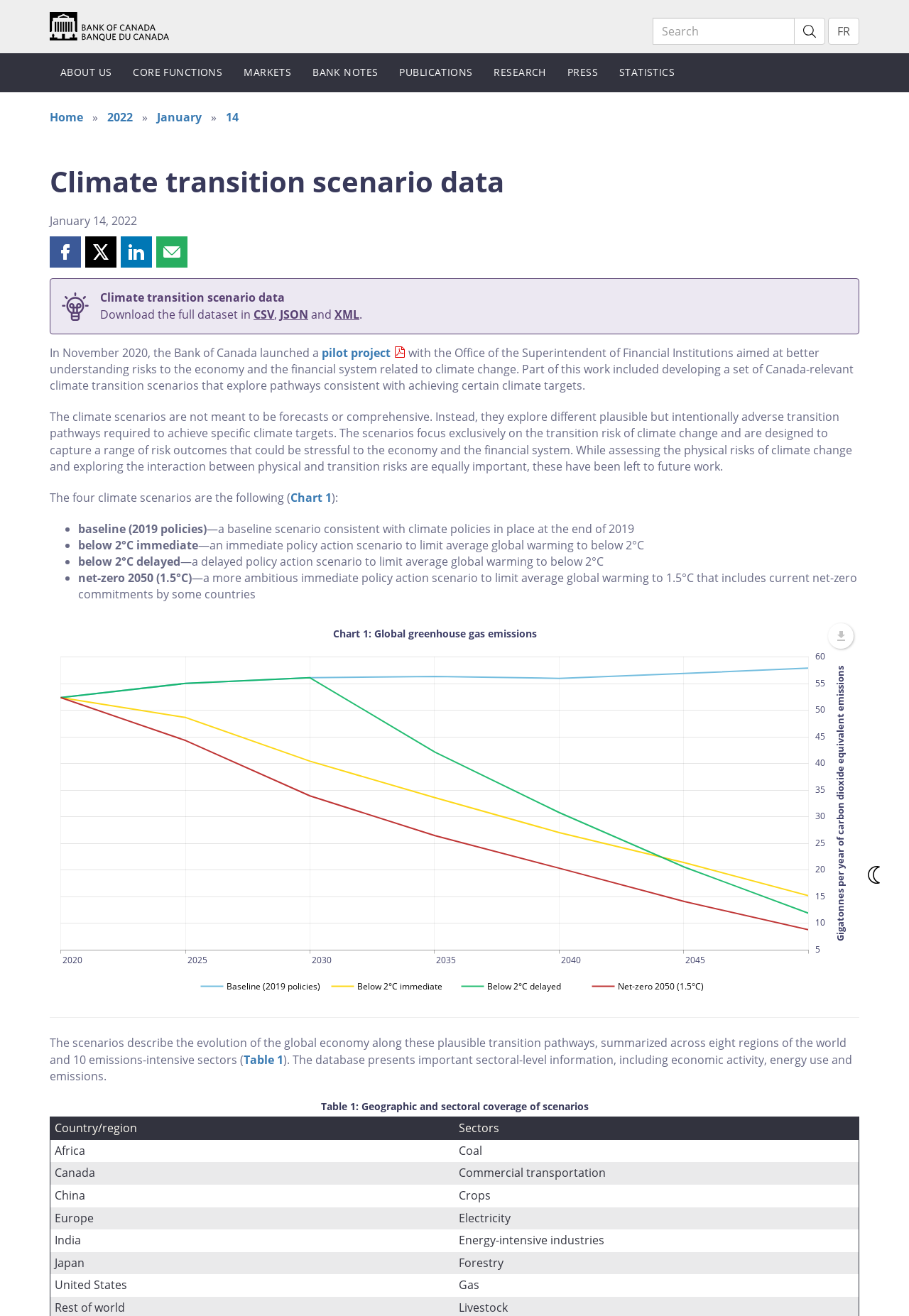Find the bounding box coordinates for the element that must be clicked to complete the instruction: "View 'AIFUDA 3 Pack Stainless Steel Powder Shaker'". The coordinates should be four float numbers between 0 and 1, indicated as [left, top, right, bottom].

None